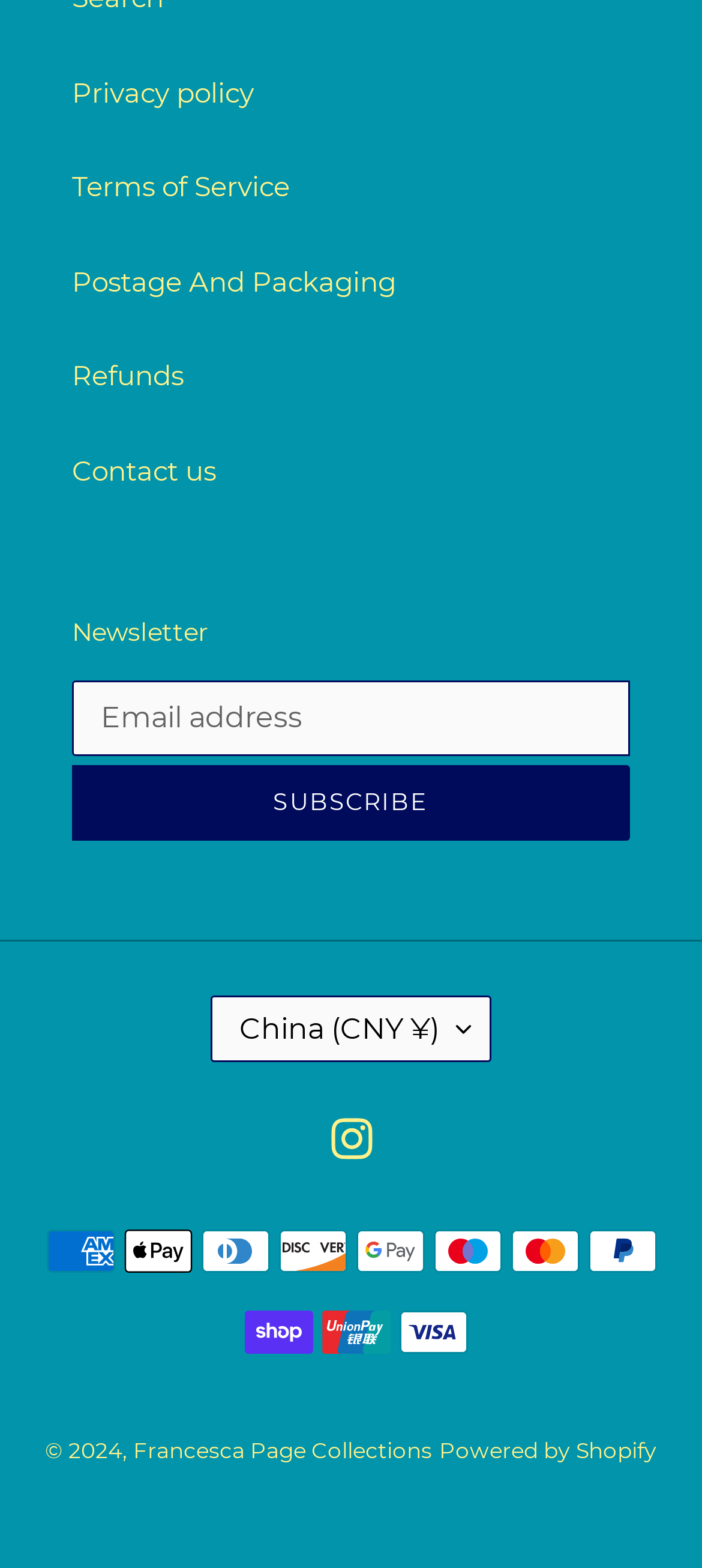Please give the bounding box coordinates of the area that should be clicked to fulfill the following instruction: "Contact us". The coordinates should be in the format of four float numbers from 0 to 1, i.e., [left, top, right, bottom].

[0.103, 0.289, 0.308, 0.311]